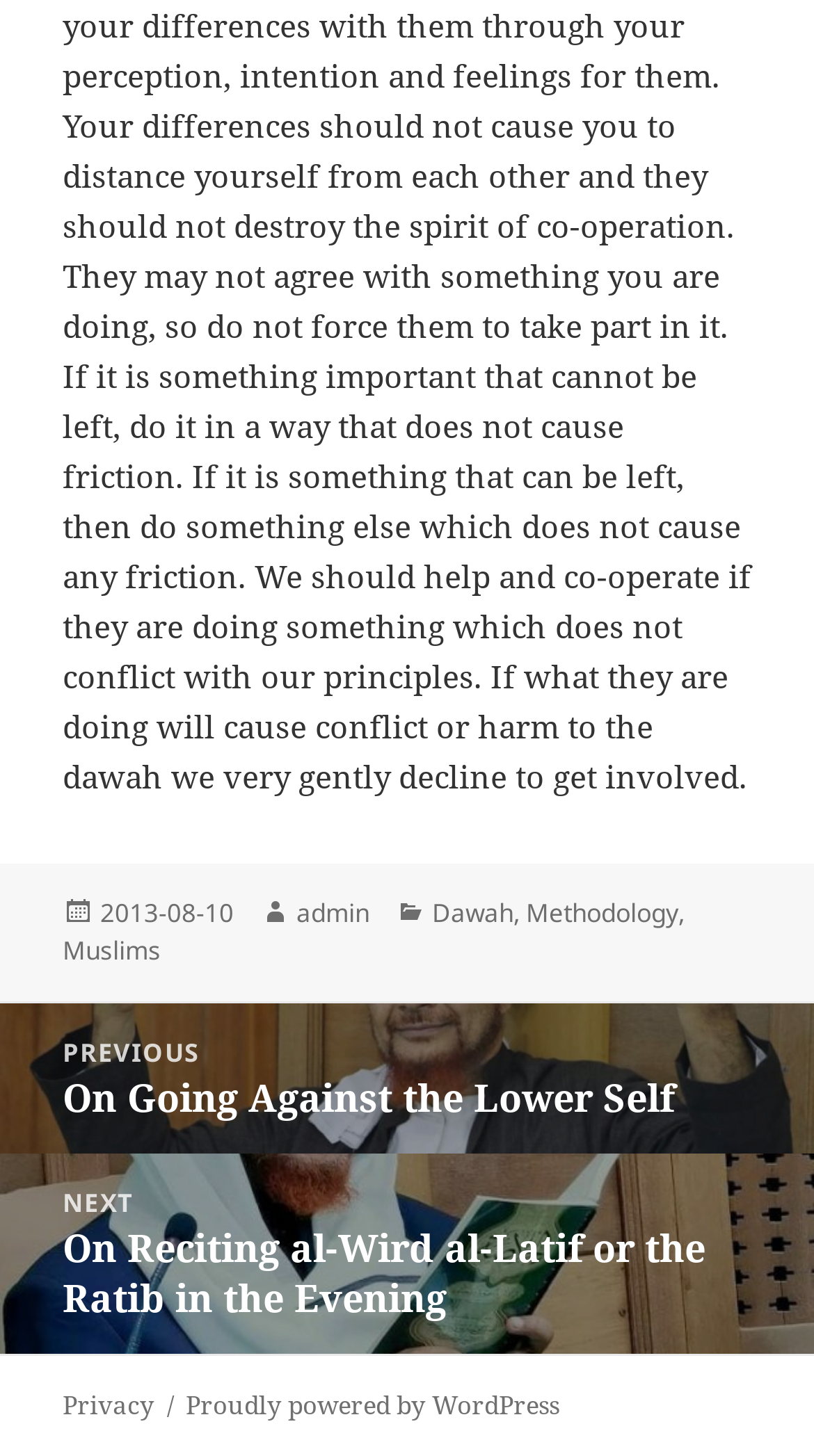Specify the bounding box coordinates of the element's region that should be clicked to achieve the following instruction: "View post from 2013-08-10". The bounding box coordinates consist of four float numbers between 0 and 1, in the format [left, top, right, bottom].

[0.123, 0.614, 0.287, 0.64]